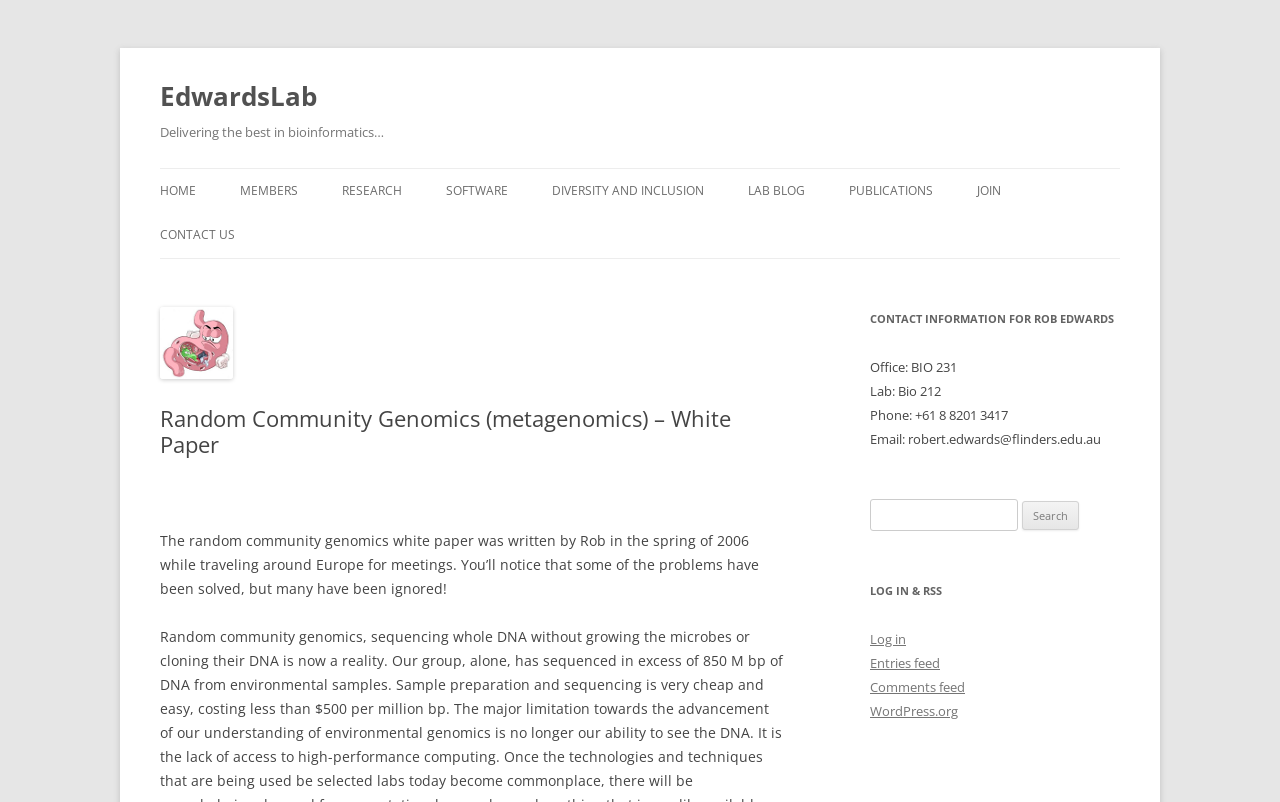Generate a comprehensive description of the contents of the webpage.

The webpage is about the EdwardsLab, a bioinformatics research group. At the top, there is a heading "EdwardsLab" with a link to the lab's homepage. Below it, there is a heading "Delivering the best in bioinformatics…" which seems to be a tagline or a motto of the lab.

The main navigation menu is located at the top, with links to various sections such as "HOME", "MEMBERS", "RESEARCH", "PRESS", "SOFTWARE", "LAB GITHUB PAGES", "DIVERSITY AND INCLUSION", "LAB BLOG", and more. These links are arranged horizontally, with "HOME" on the left and "CONTACT US" on the right.

Below the navigation menu, there is a section dedicated to the "Random Community Genomics (metagenomics) – White Paper". This section has a heading with the same title, followed by a brief description of the white paper, which was written by Rob in 2006. The description mentions that some problems have been solved, but many have been ignored.

On the right side of the page, there is a complementary section with contact information for Rob Edwards, including his office and lab locations, phone number, and email address. Below this, there is a search box with a label "Search for:" and a button to submit the search query.

Further down, there is a section with links to log in, RSS feeds, and WordPress.org. The page has a clean and organized layout, with clear headings and concise text.